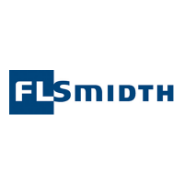What industries is FLSmidth known for its expertise in?
Identify the answer in the screenshot and reply with a single word or phrase.

Cement and mining